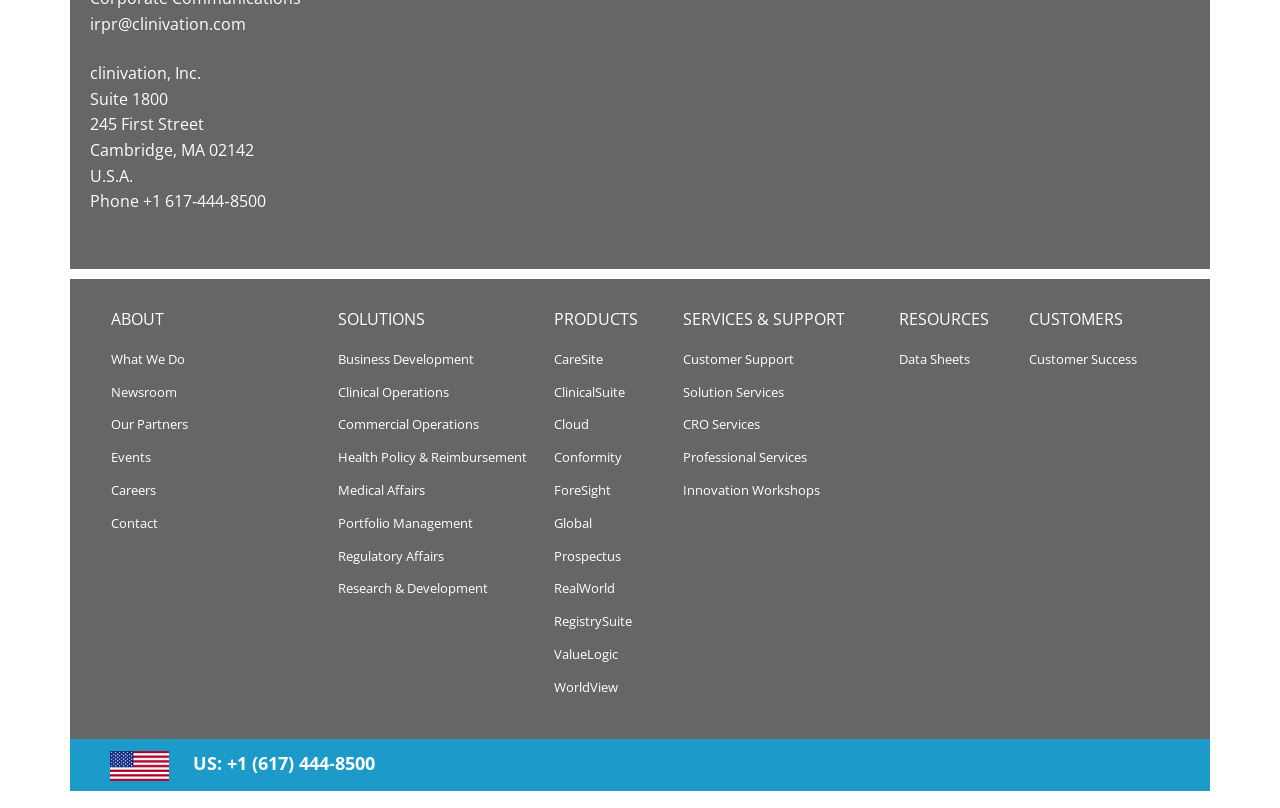Locate the bounding box coordinates of the UI element described by: "Health Policy & Reimbursement". The bounding box coordinates should consist of four float numbers between 0 and 1, i.e., [left, top, right, bottom].

[0.264, 0.555, 0.411, 0.577]